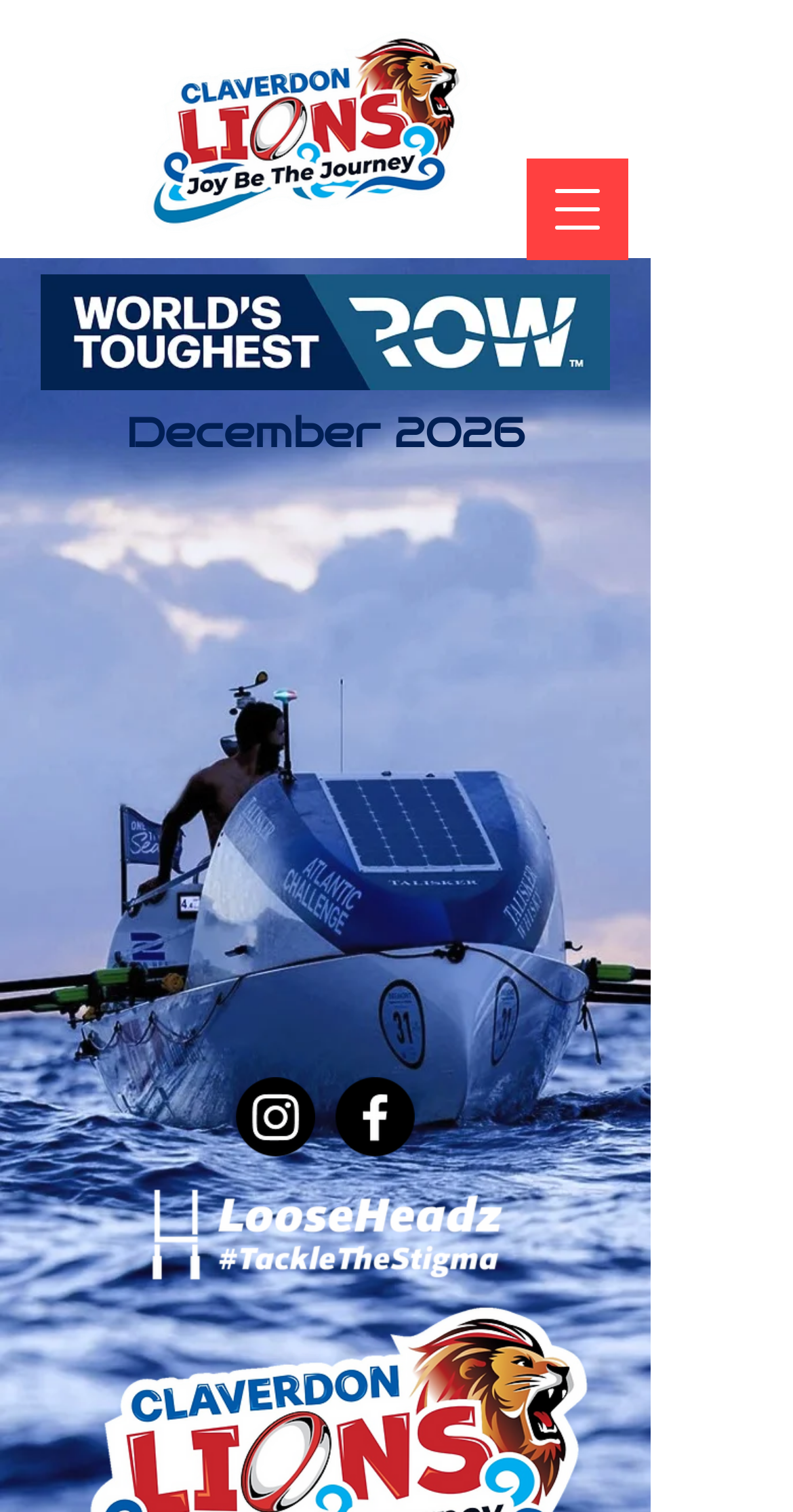Show the bounding box coordinates for the HTML element as described: "aria-label="Open navigation menu"".

[0.664, 0.105, 0.792, 0.172]